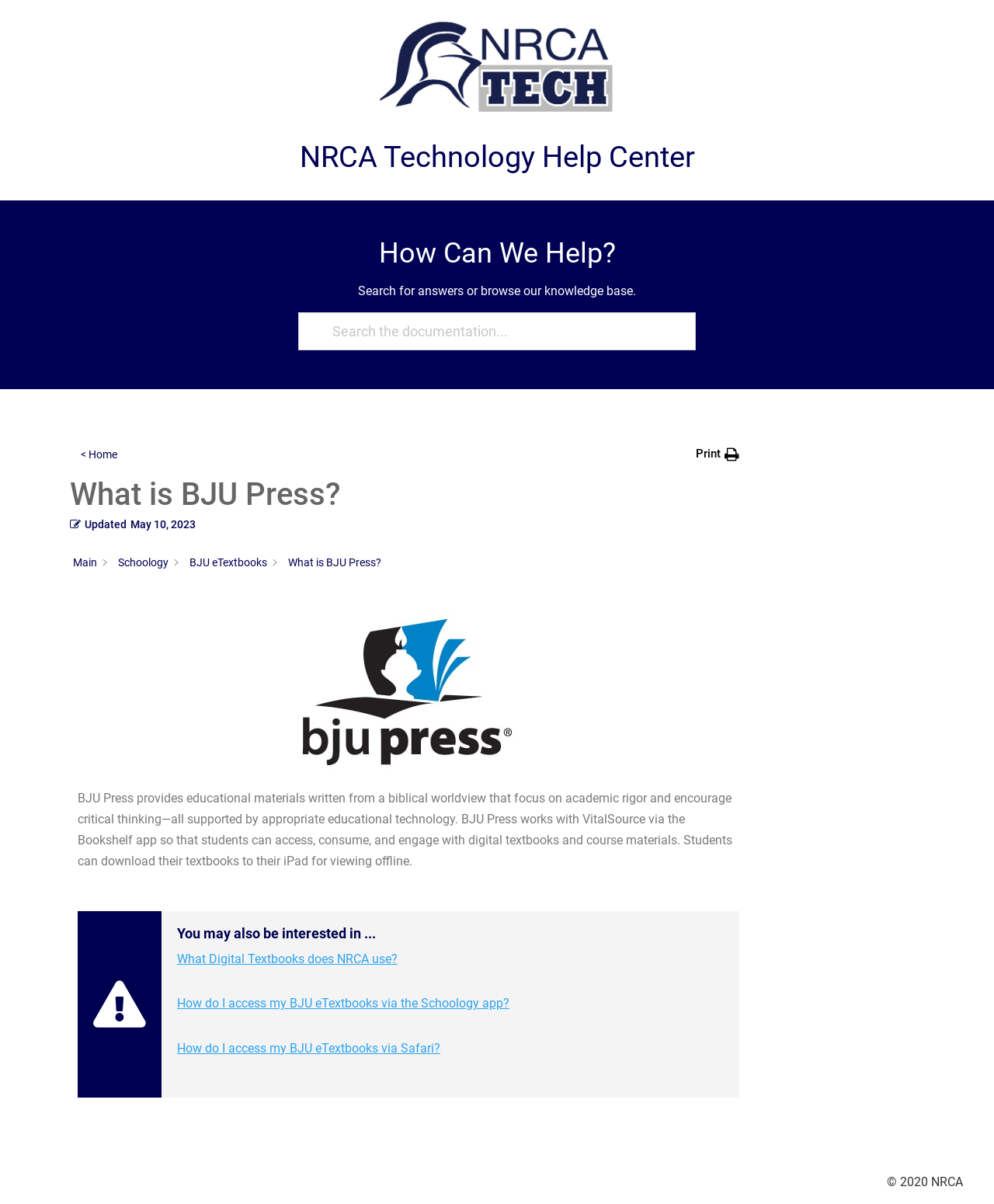Please identify the coordinates of the bounding box for the clickable region that will accomplish this instruction: "Search for answers or browse our knowledge base".

[0.334, 0.26, 0.652, 0.291]